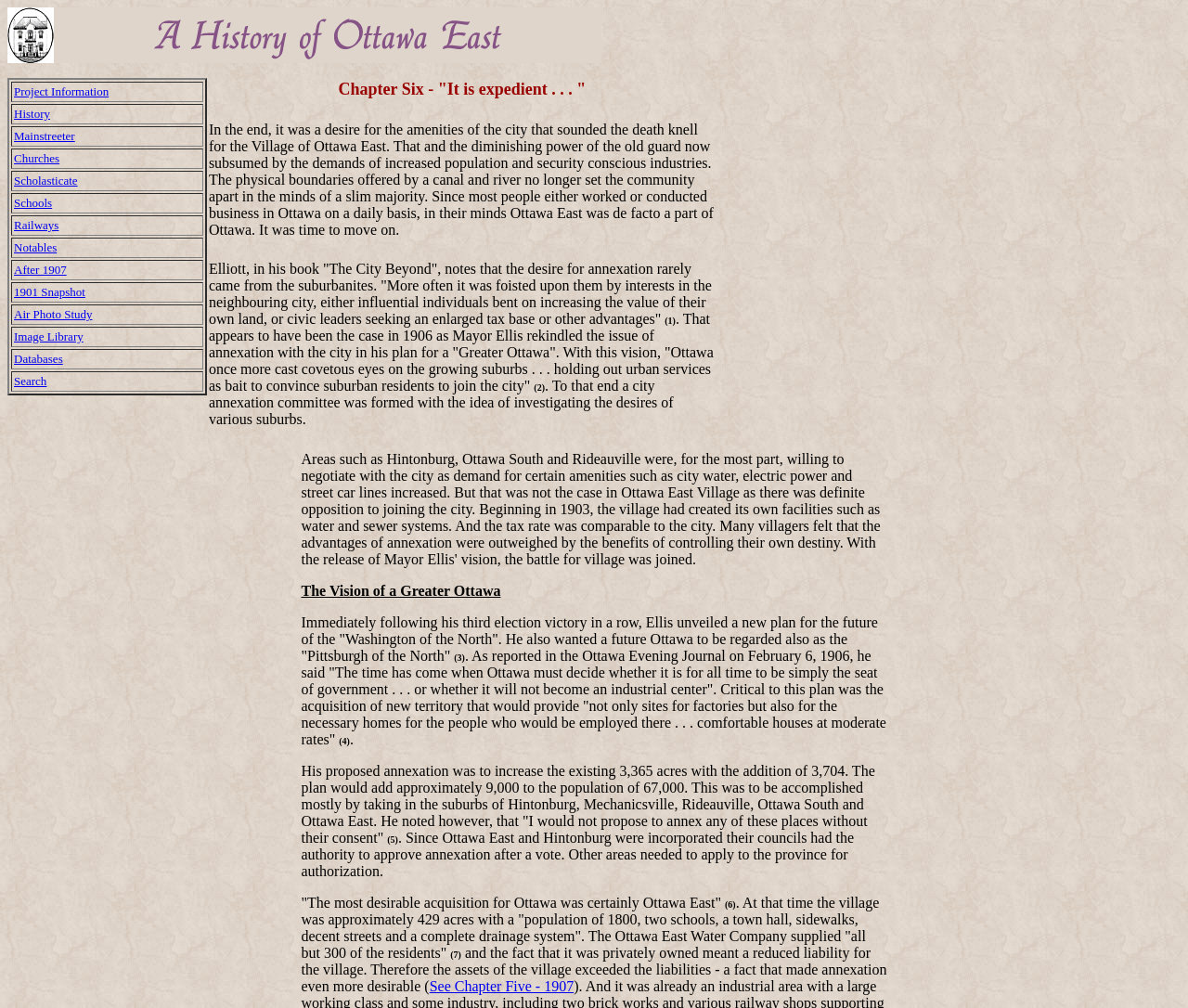Please provide a brief answer to the question using only one word or phrase: 
What is the significance of the year 1907 in this webpage?

Annexation